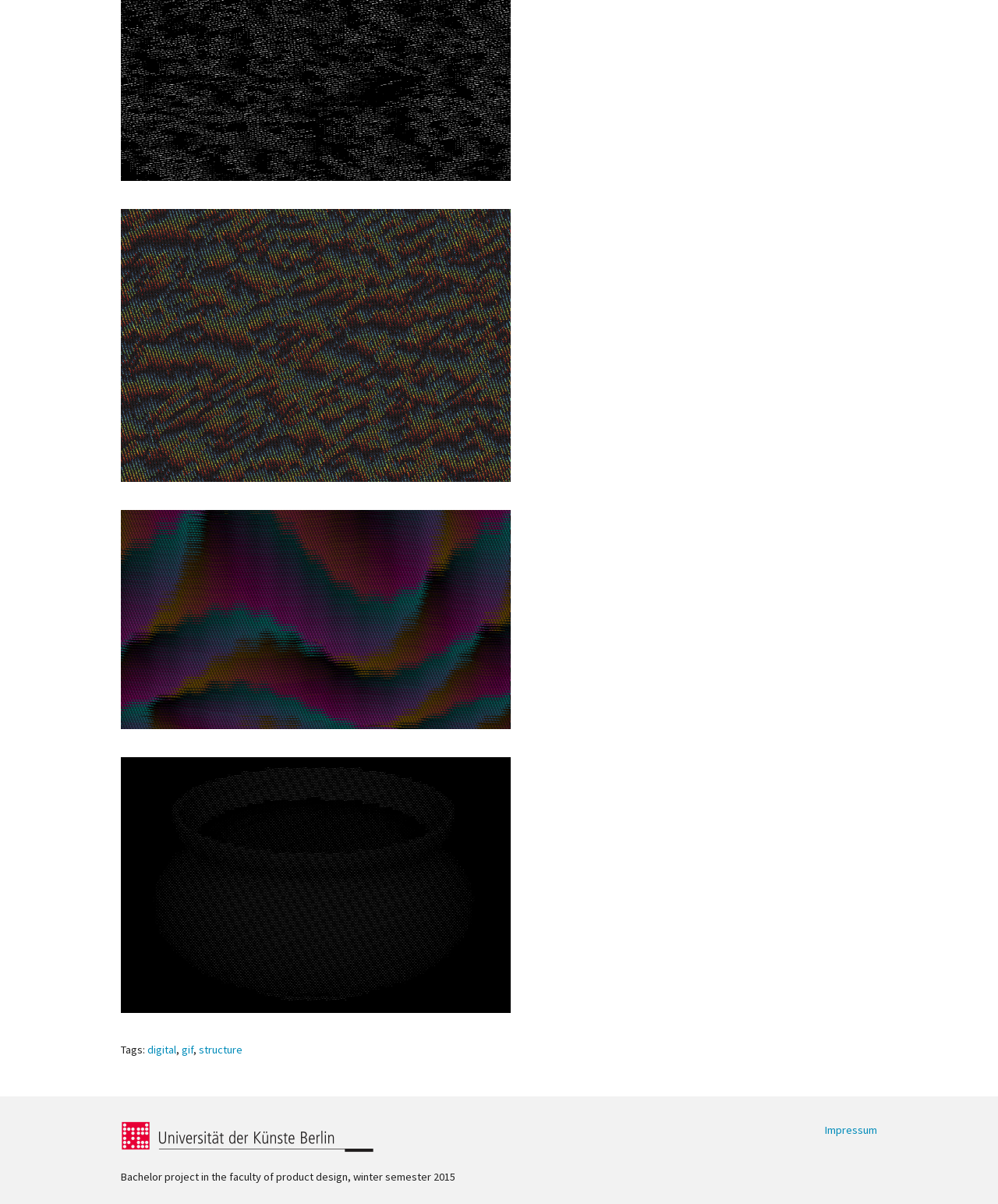Use a single word or phrase to answer this question: 
What is the link in the second article section?

Impressum